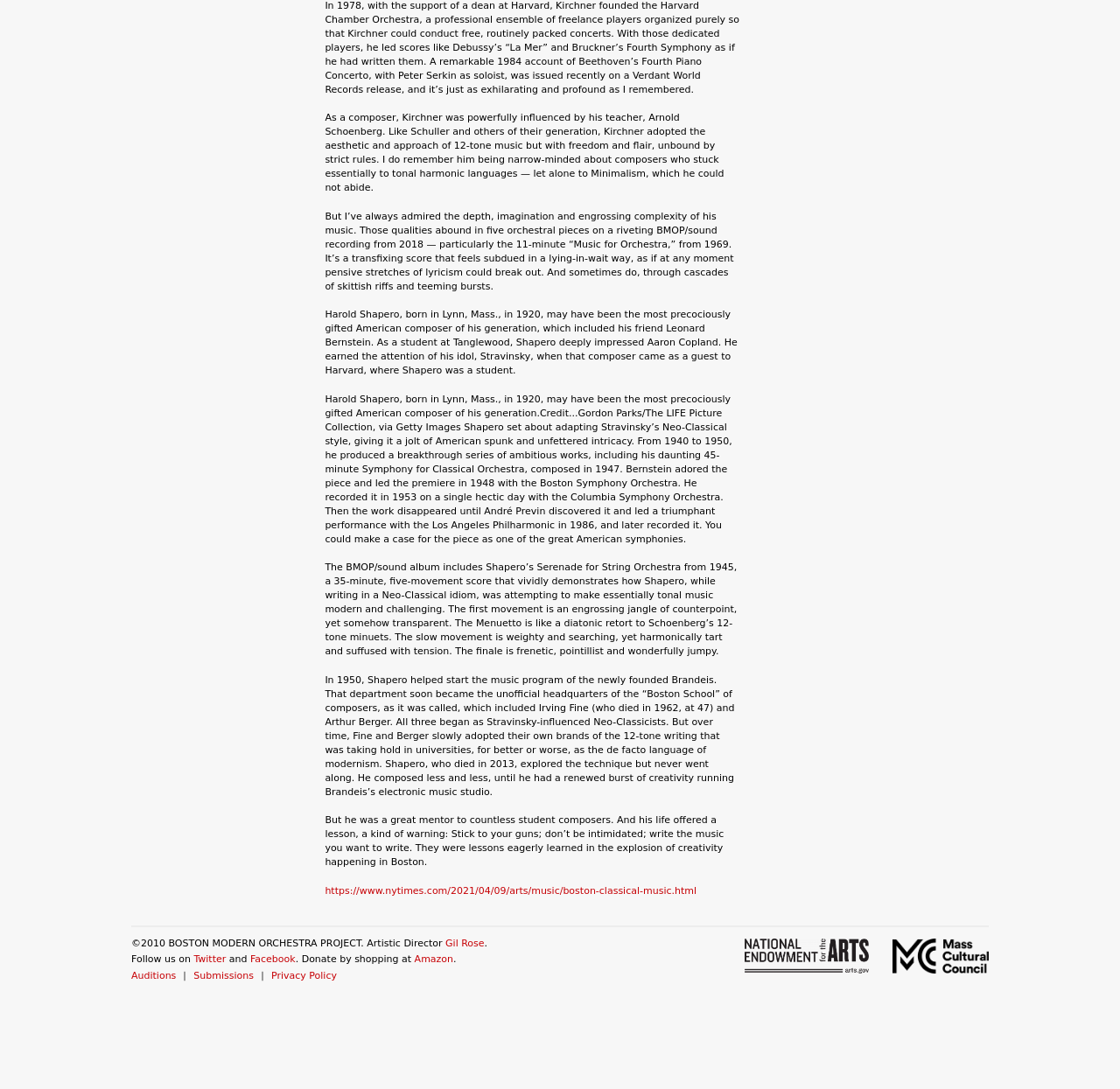Please provide the bounding box coordinate of the region that matches the element description: Auditions. Coordinates should be in the format (top-left x, top-left y, bottom-right x, bottom-right y) and all values should be between 0 and 1.

[0.117, 0.891, 0.157, 0.901]